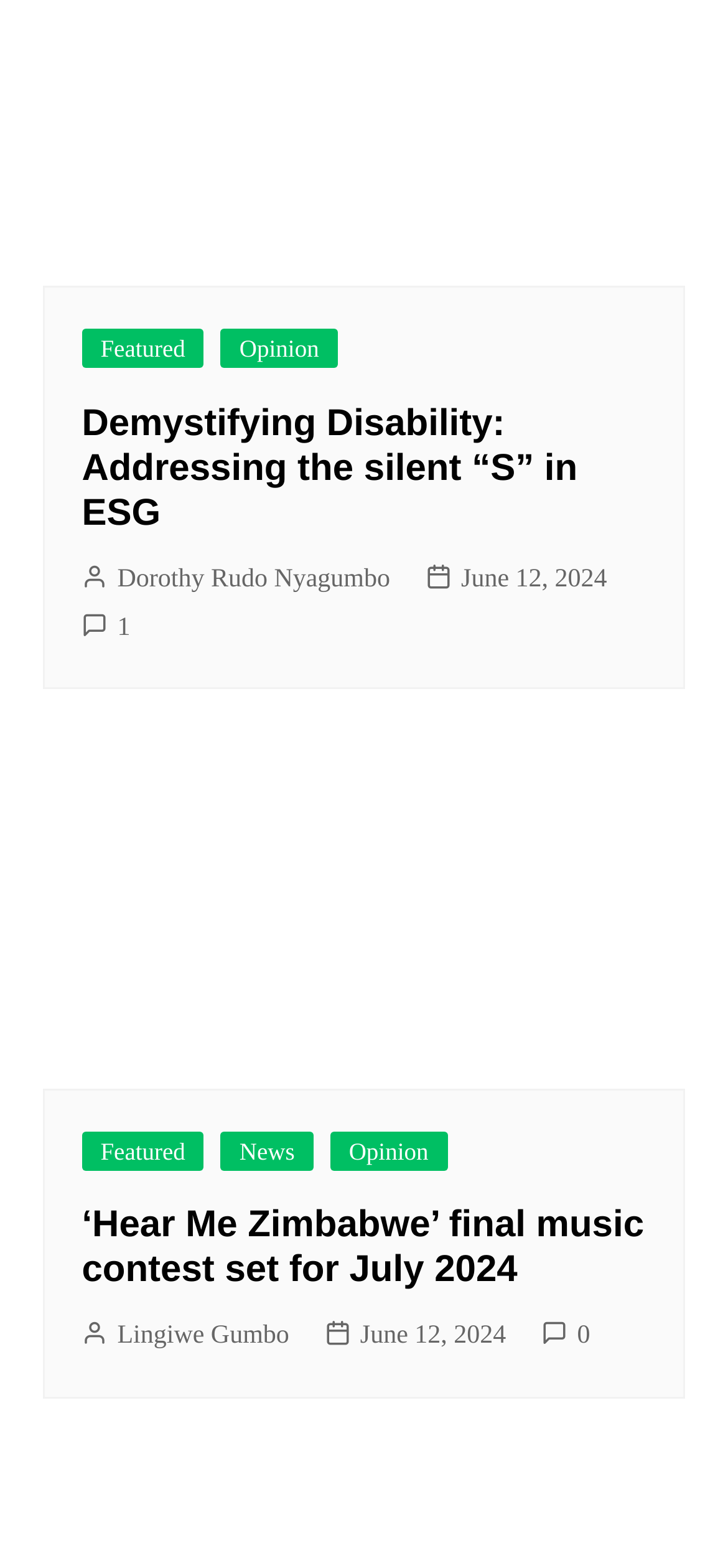Please specify the bounding box coordinates in the format (top-left x, top-left y, bottom-right x, bottom-right y), with all values as floating point numbers between 0 and 1. Identify the bounding box of the UI element described by: Featured

[0.112, 0.722, 0.28, 0.747]